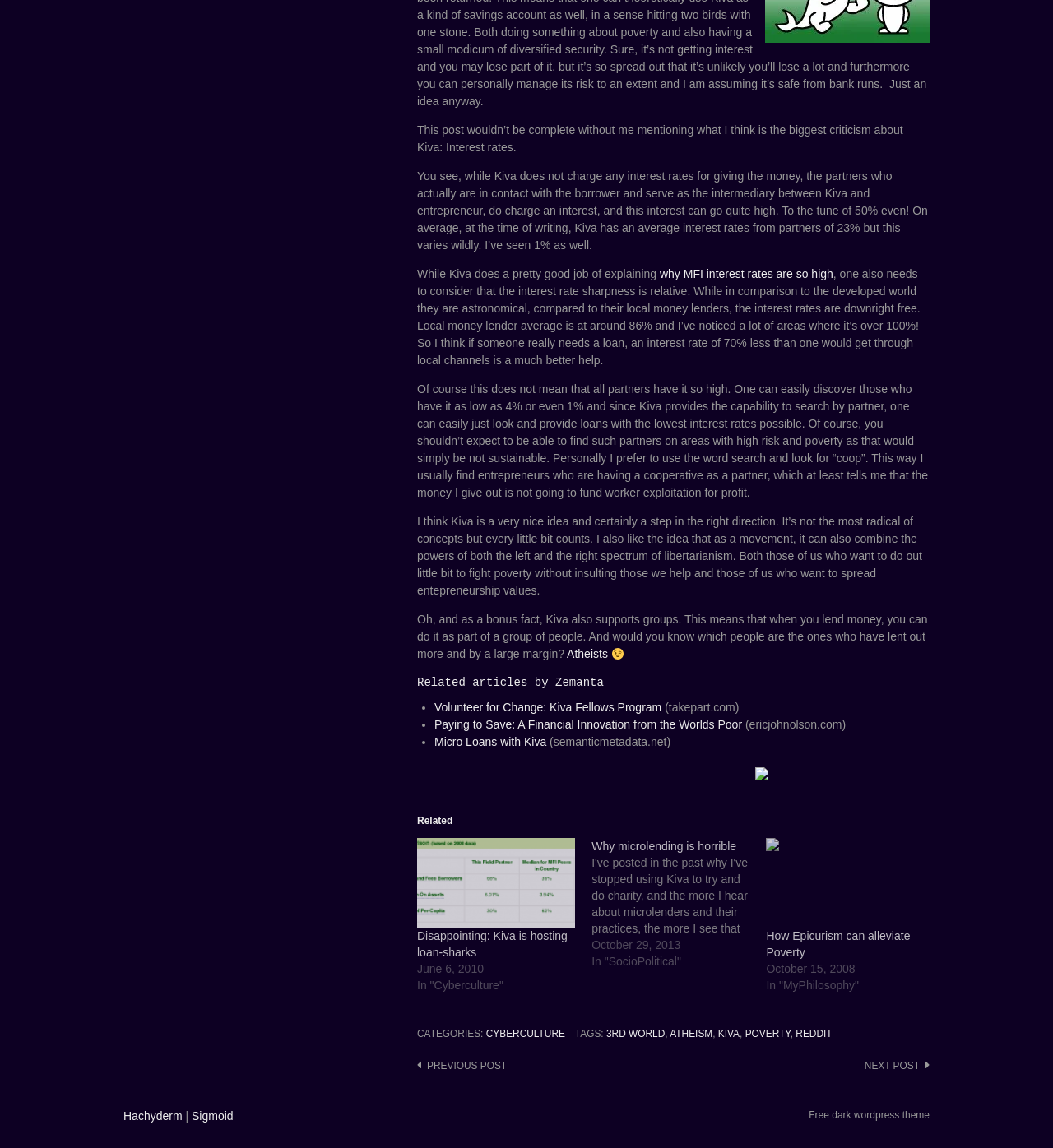Please predict the bounding box coordinates of the element's region where a click is necessary to complete the following instruction: "Explore 'How Epicurism can alleviate Poverty'". The coordinates should be represented by four float numbers between 0 and 1, i.e., [left, top, right, bottom].

[0.728, 0.81, 0.864, 0.836]